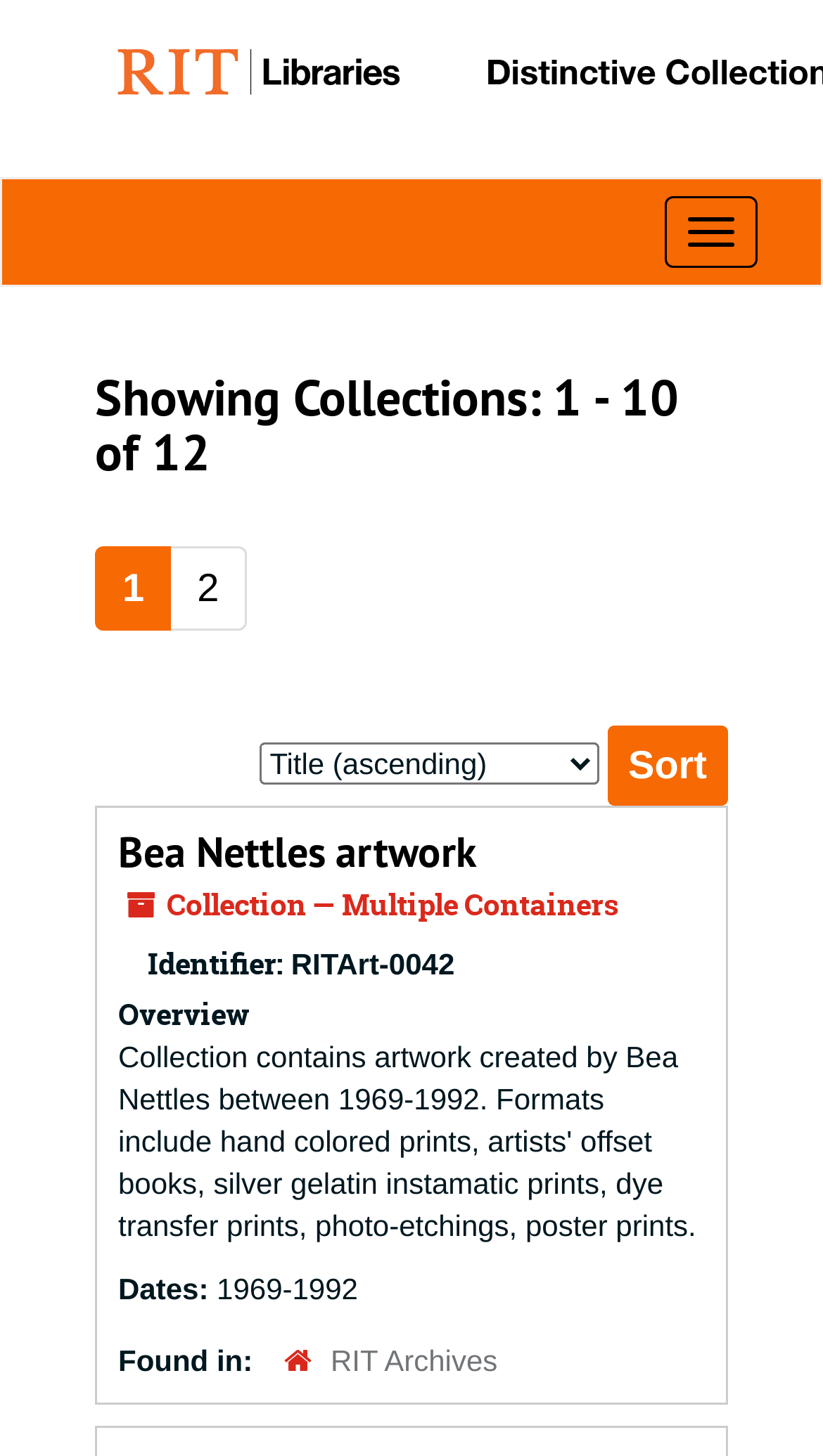What is the name of the artwork?
Kindly offer a detailed explanation using the data available in the image.

The heading 'Bea Nettles artwork' suggests that the current collection being displayed is an artwork by Bea Nettles.